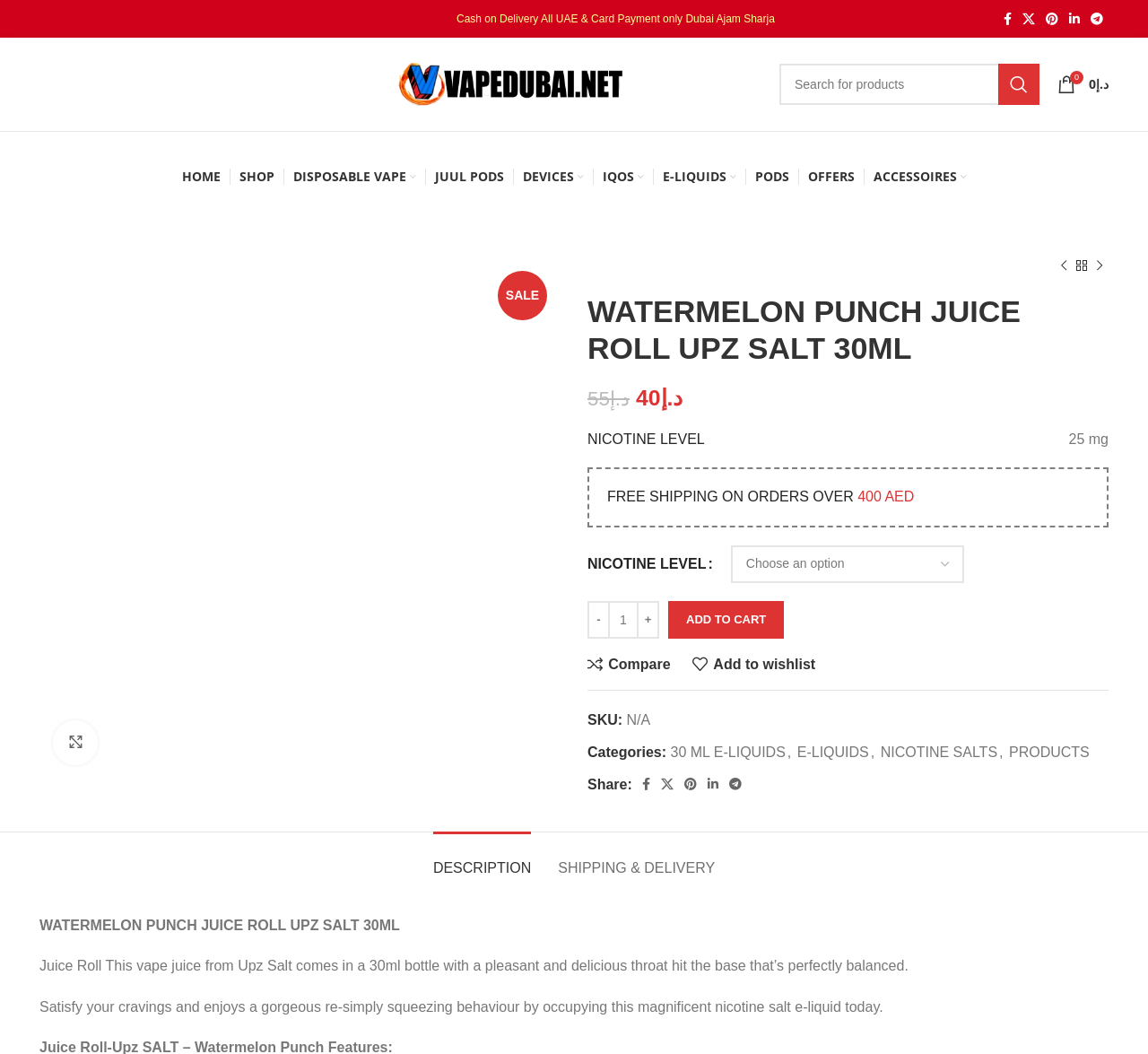Answer this question using a single word or a brief phrase:
What is the nicotine level of WATERMELON PUNCH JUICE ROLL UPZ SALT 30ML?

25 mg